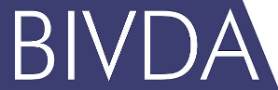Using the information in the image, give a detailed answer to the following question: What type of resources are provided to BIVDA members?

According to the caption, BIVDA provides access to exclusive resources, including free webinars, to its members, highlighting the organization's commitment to education and innovation in the life sciences sector.